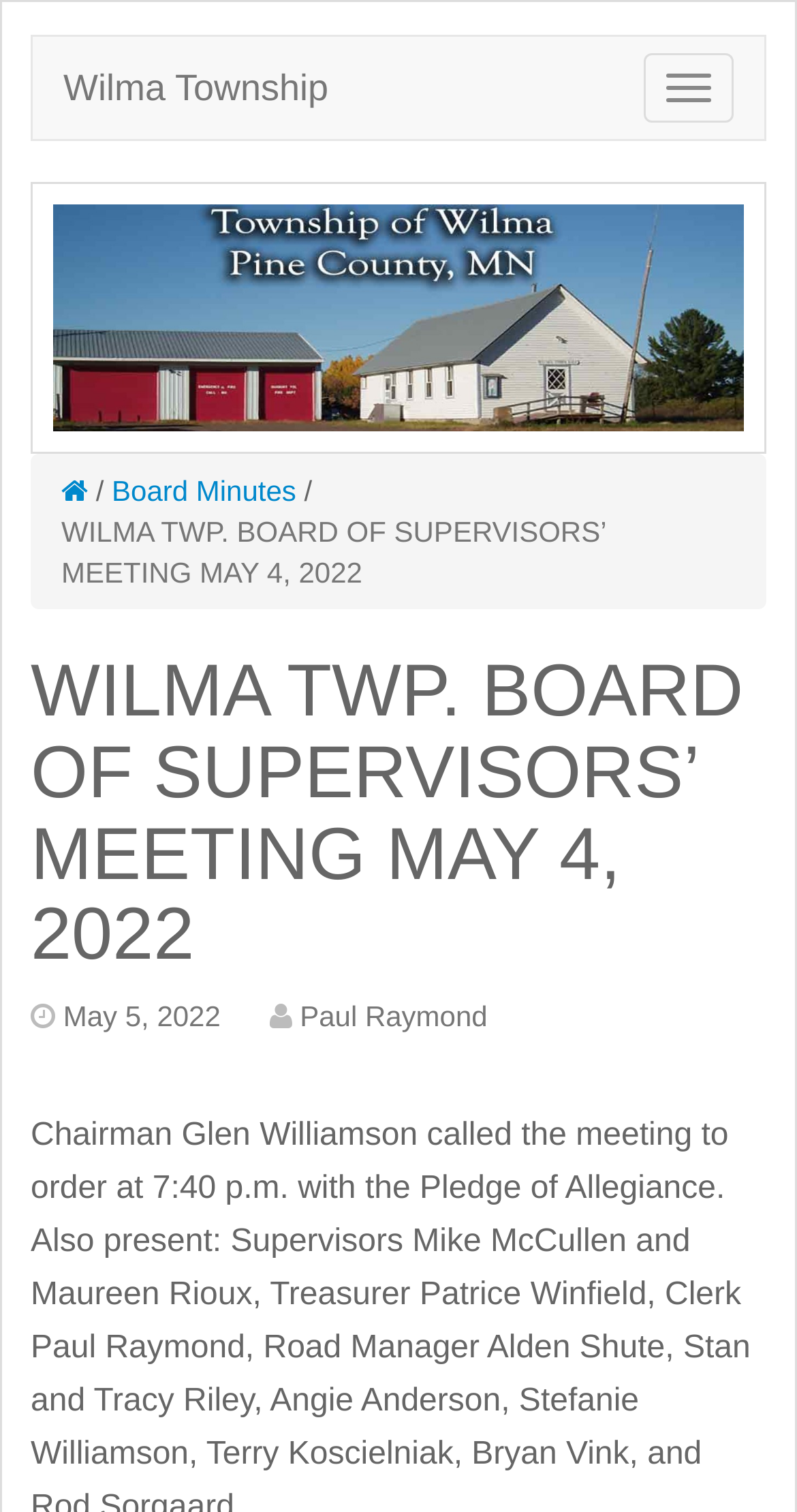Use a single word or phrase to answer the following:
Is there an image on the webpage?

Yes